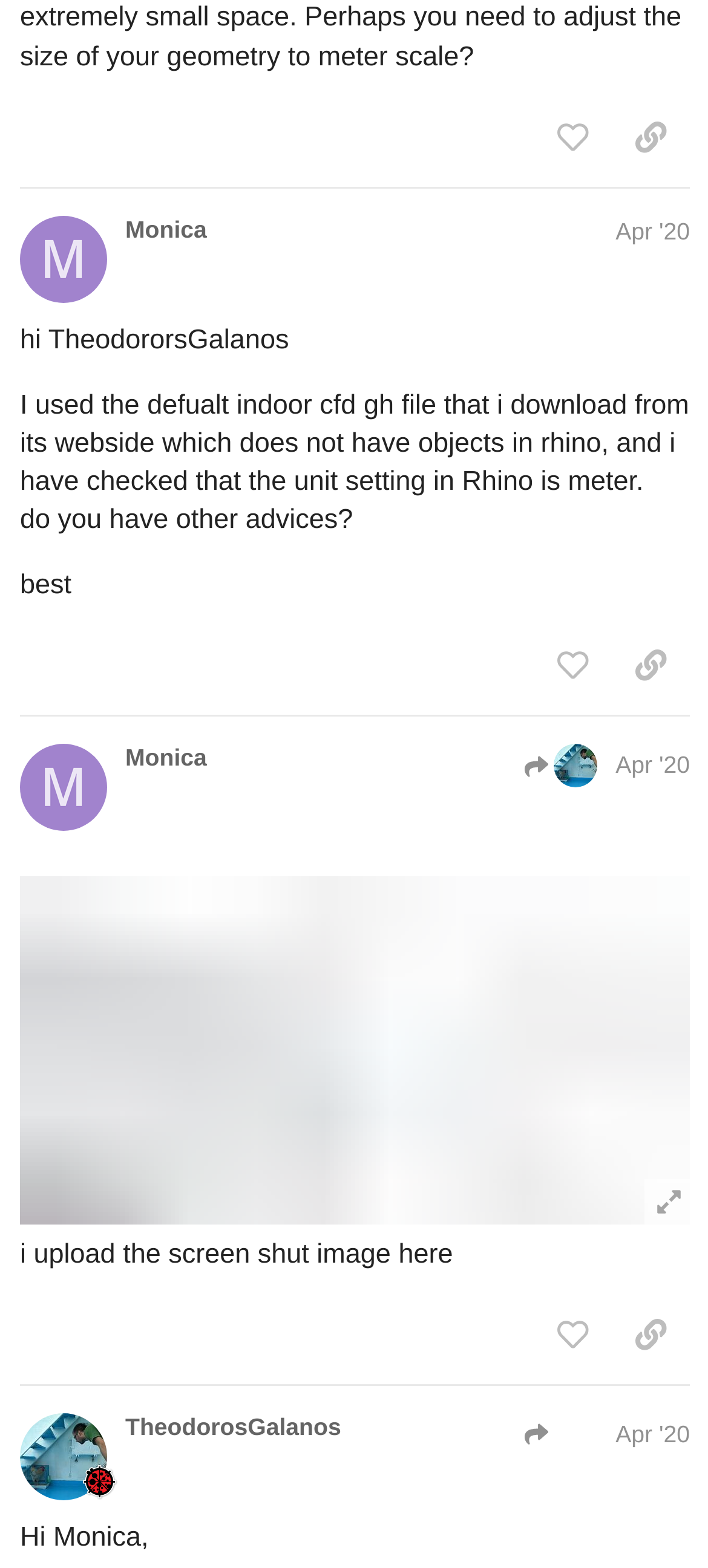Use a single word or phrase to answer the following:
How many posts are on this page?

3